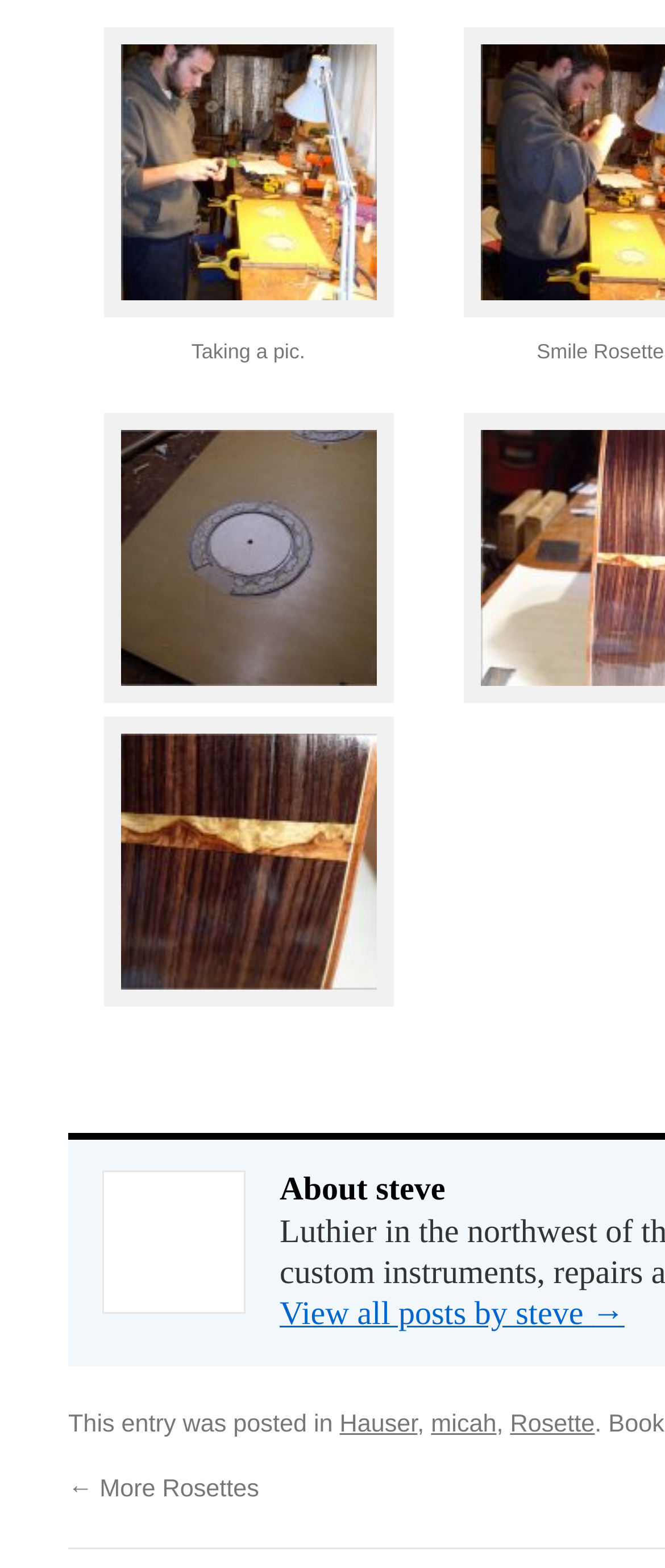Provide a brief response to the question using a single word or phrase: 
What is the category of the post?

Hauser, micah, Rosette